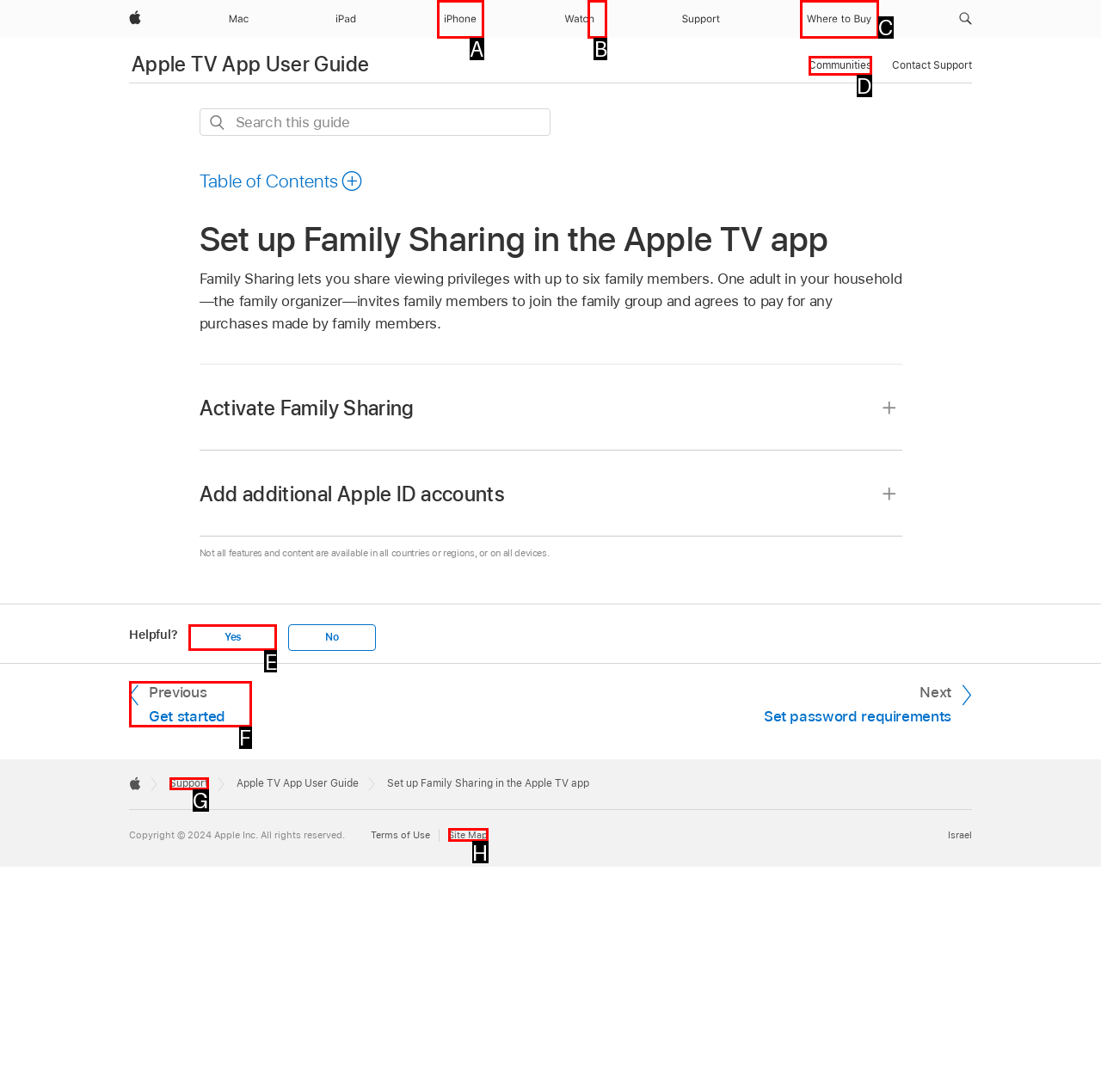Identify the UI element that corresponds to this description: aria-label="Watch menu"
Respond with the letter of the correct option.

B